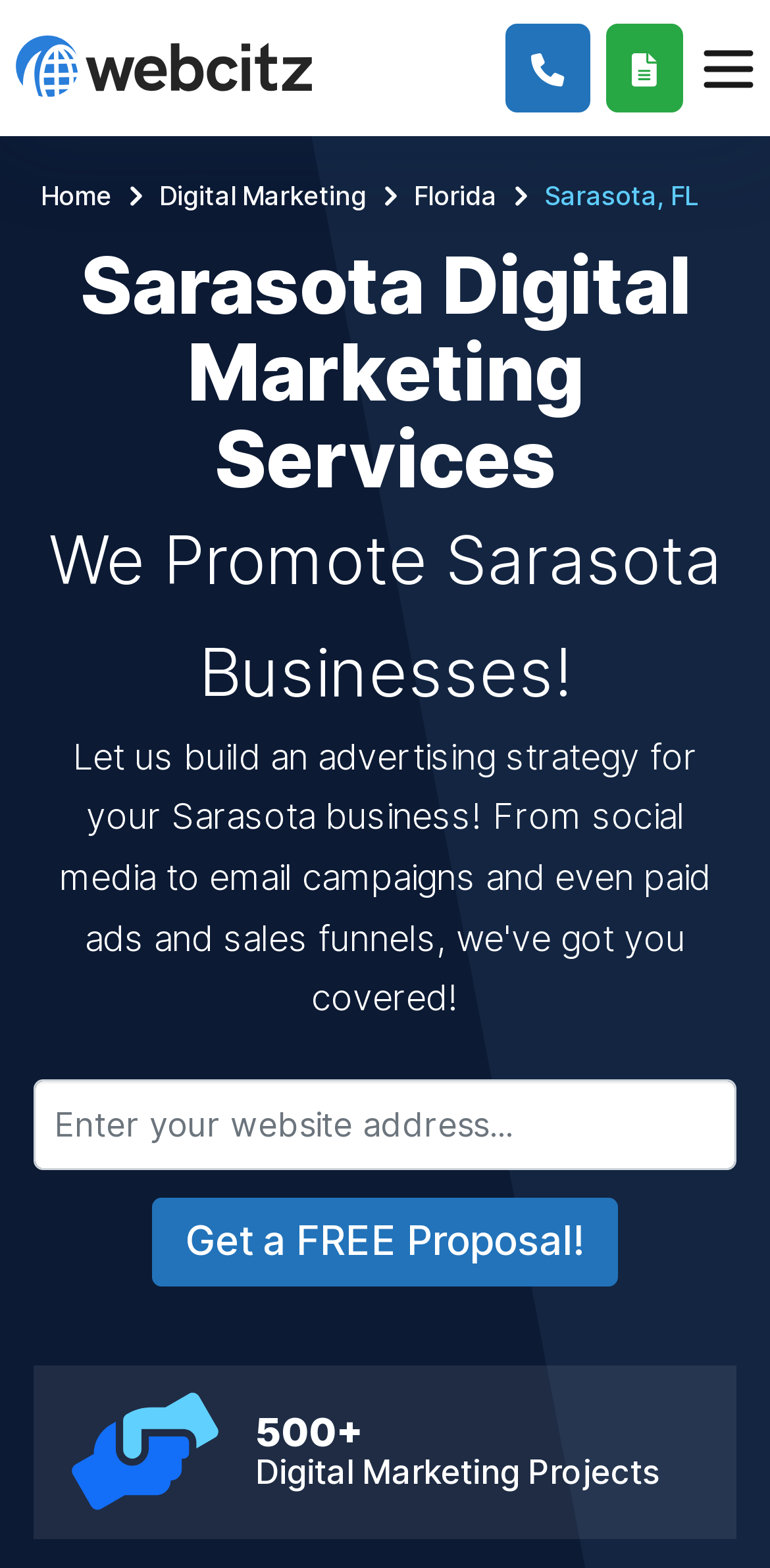Respond to the following question with a brief word or phrase:
What is the company name on the top left?

WebCitz